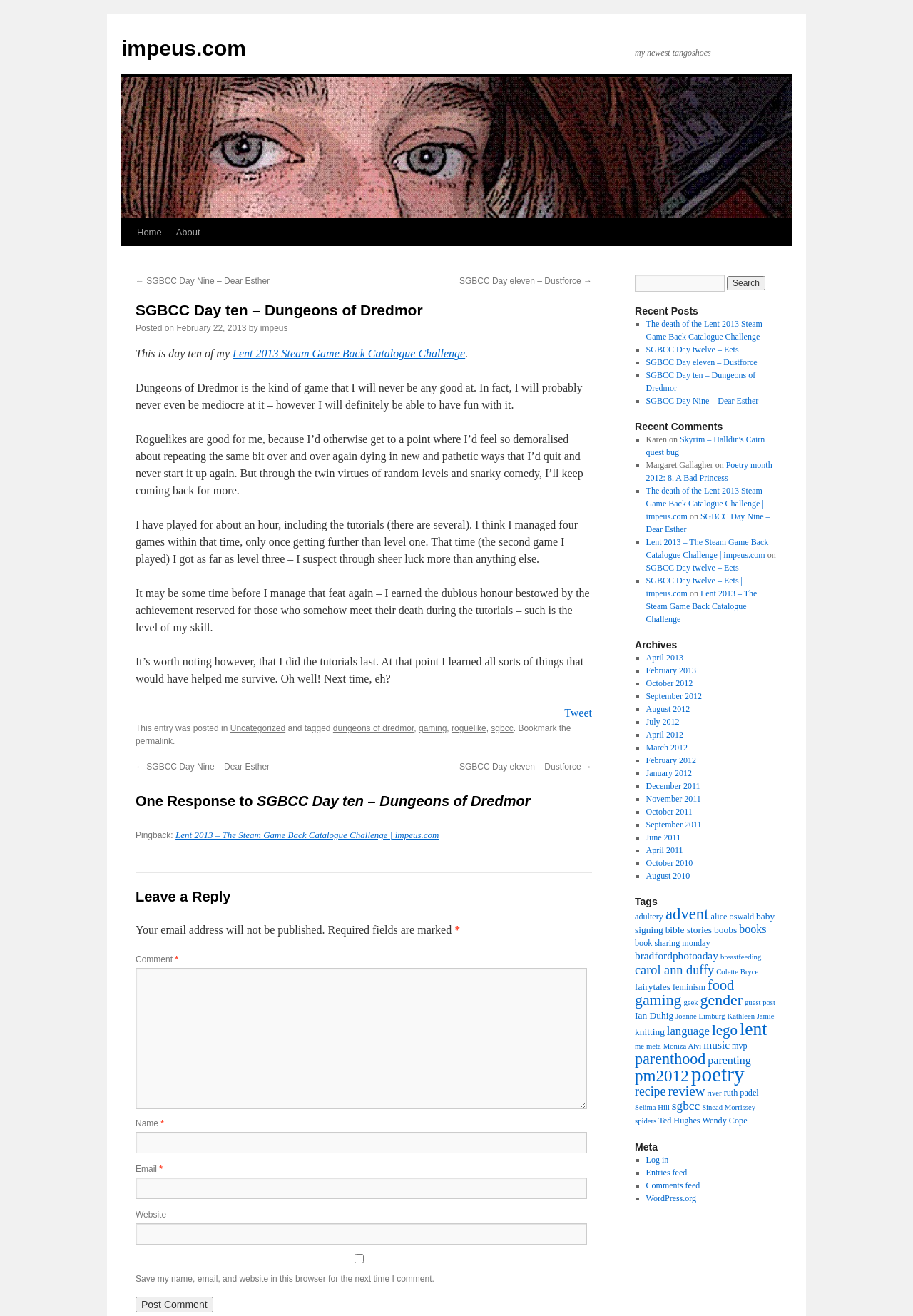Find and provide the bounding box coordinates for the UI element described here: "Skip to content". The coordinates should be given as four float numbers between 0 and 1: [left, top, right, bottom].

[0.132, 0.166, 0.148, 0.228]